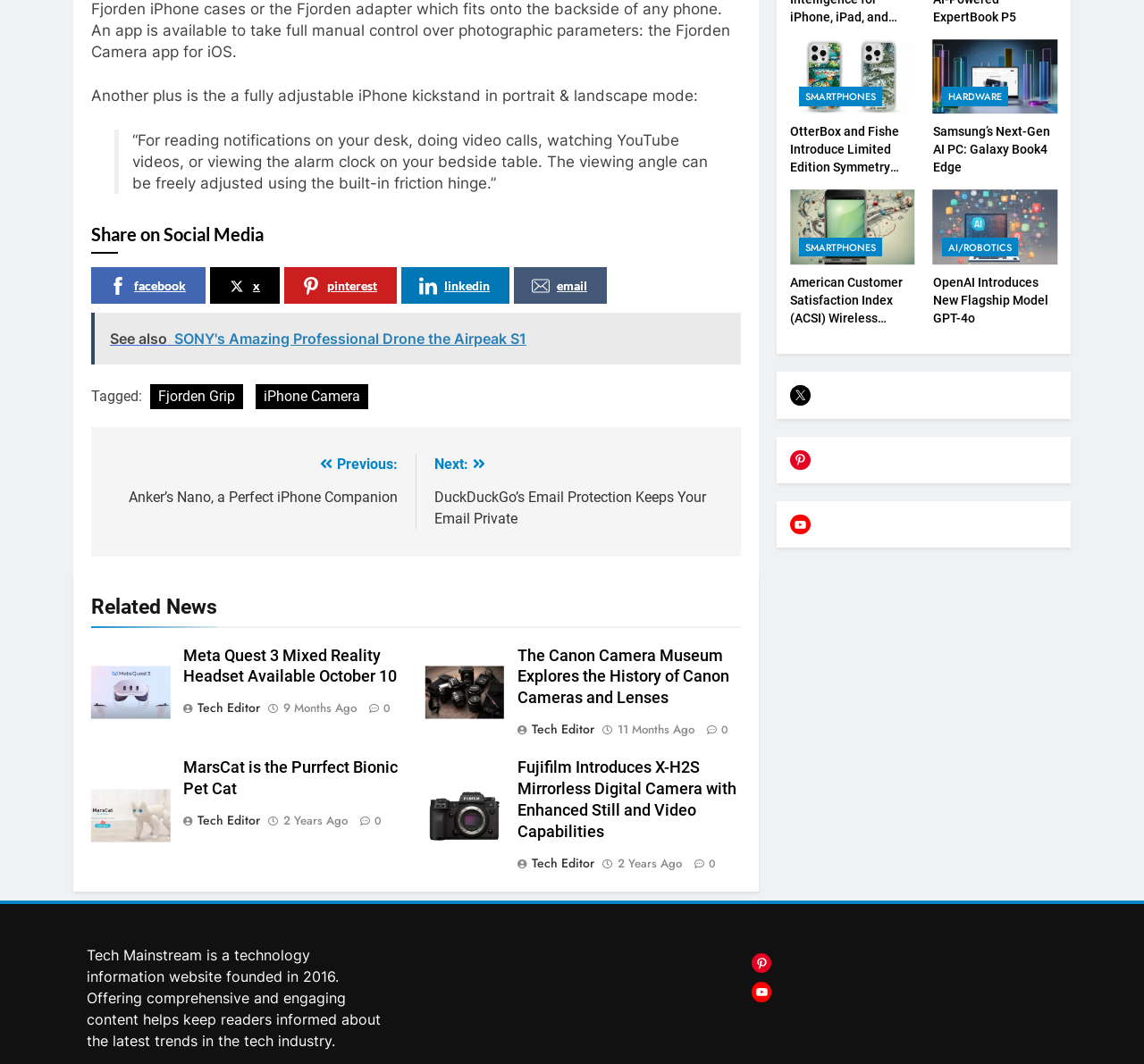Show the bounding box coordinates for the HTML element as described: "Tech Editor".

[0.16, 0.762, 0.233, 0.779]